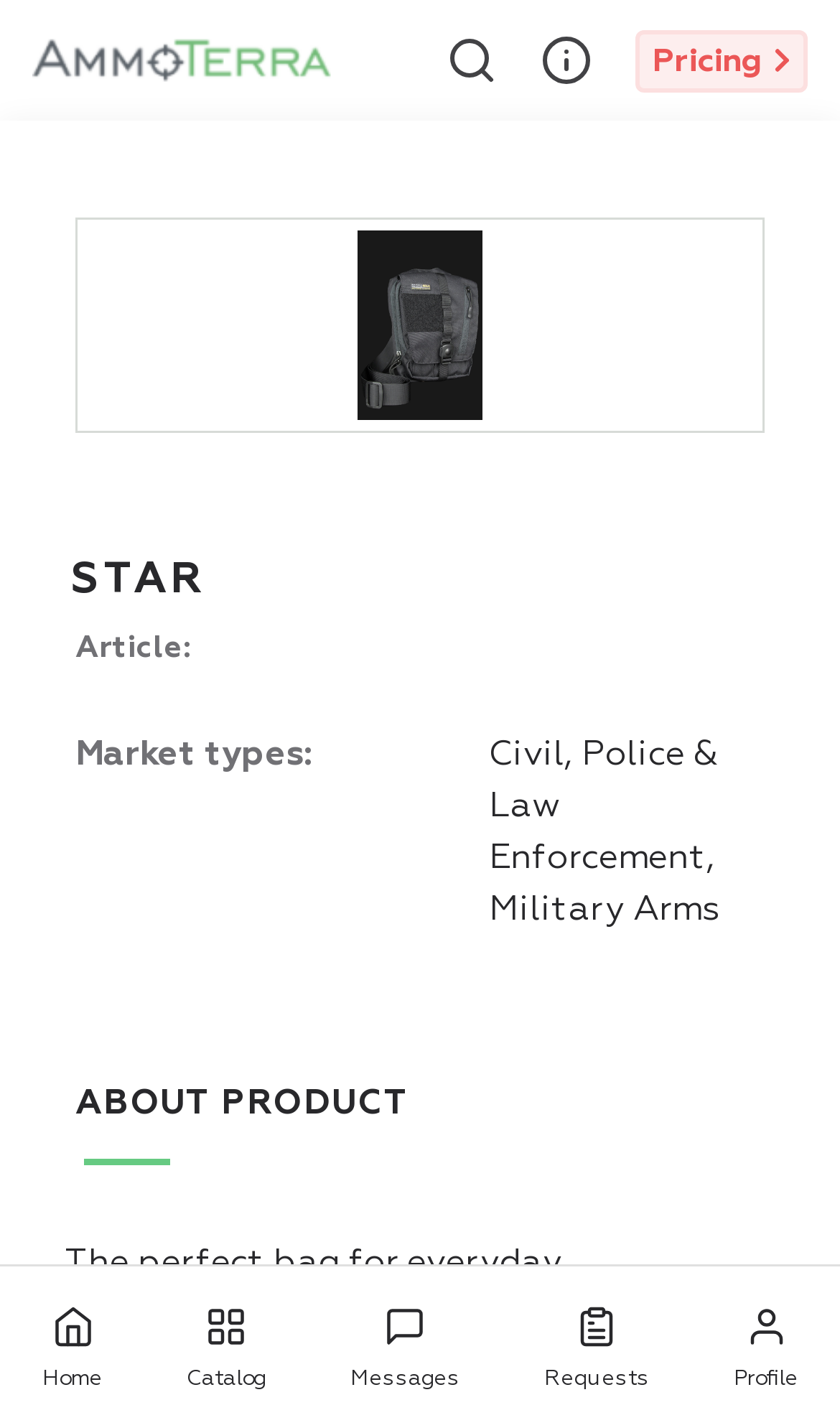Using the provided description Get a demo, find the bounding box coordinates for the UI element. Provide the coordinates in (top-left x, top-left y, bottom-right x, bottom-right y) format, ensuring all values are between 0 and 1.

[0.103, 0.805, 0.897, 0.878]